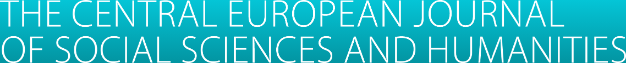Explain the content of the image in detail.

The image features the title "THE CENTRAL EUROPEAN JOURNAL OF SOCIAL SCIENCES AND HUMANITIES" prominently displayed in large, bold text. The design showcases a gradient background transitioning from vibrant blue to lighter shades, emphasizing clarity and modernity. This image serves as a header for the journal, which likely publishes scholarly articles in the areas of social sciences and humanities, fostering academic discourse in Central Europe. The overall aesthetic reflects the journal's commitment to accessibility and engagement with contemporary research topics.